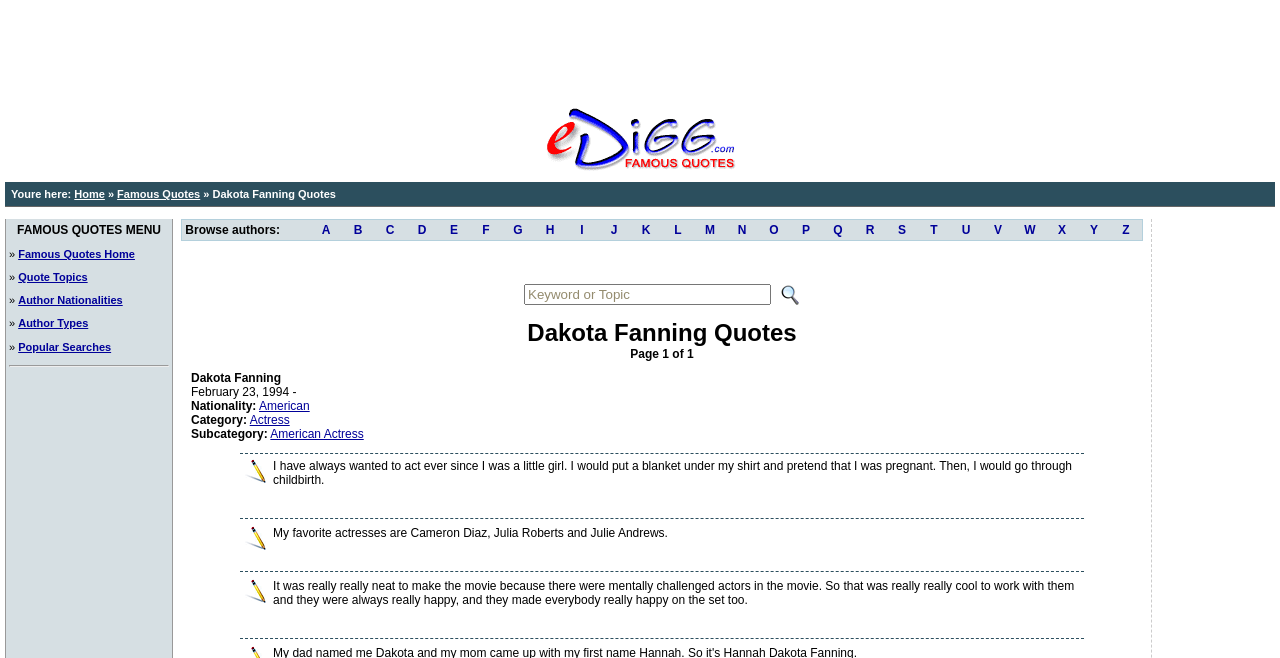What is the image above the browse authors section?
Using the image, provide a concise answer in one word or a short phrase.

an image